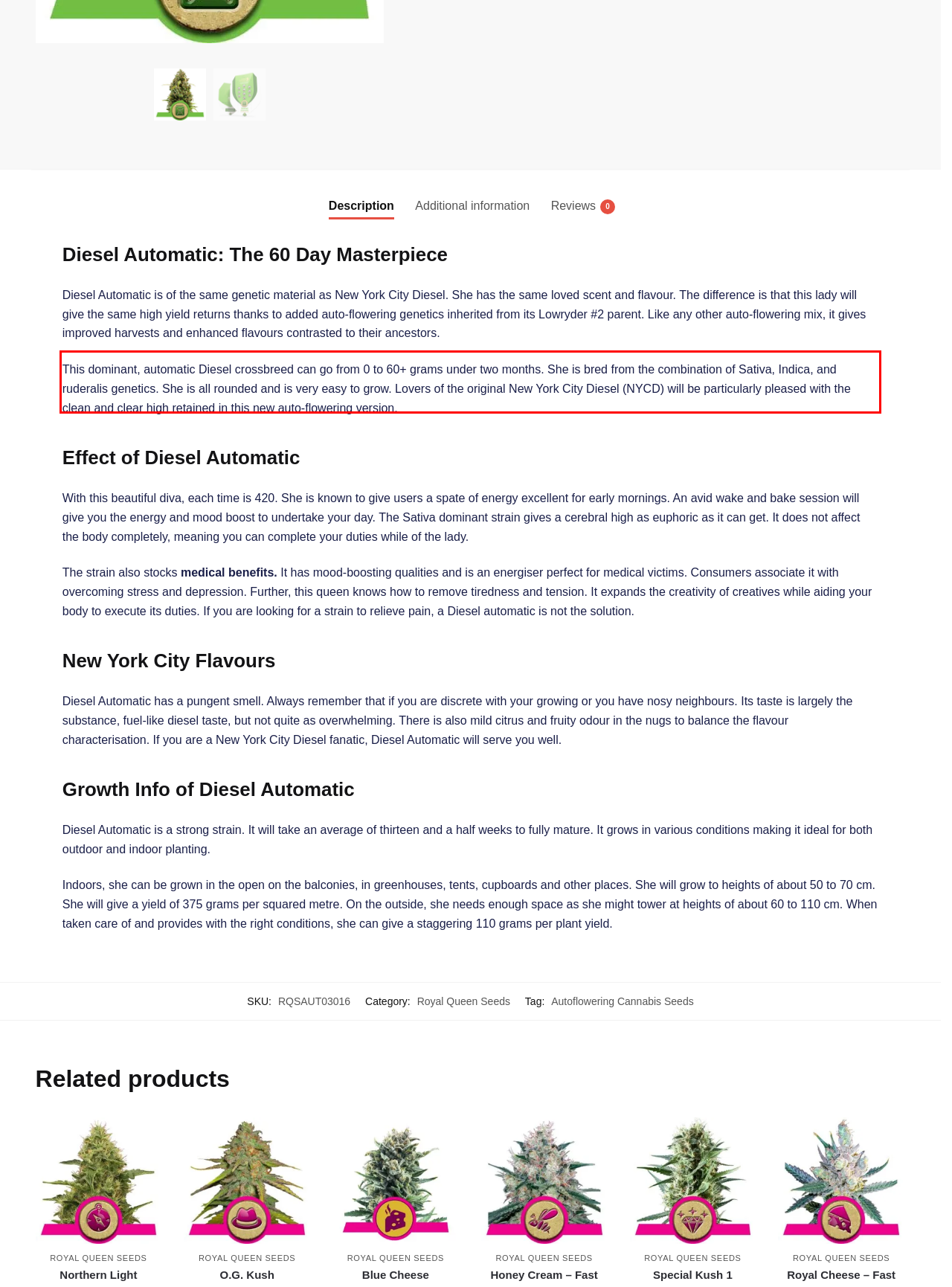Please analyze the screenshot of a webpage and extract the text content within the red bounding box using OCR.

This dominant, automatic Diesel crossbreed can go from 0 to 60+ grams under two months. She is bred from the combination of Sativa, Indica, and ruderalis genetics. She is all rounded and is very easy to grow. Lovers of the original New York City Diesel (NYCD) will be particularly pleased with the clean and clear high retained in this new auto-flowering version.